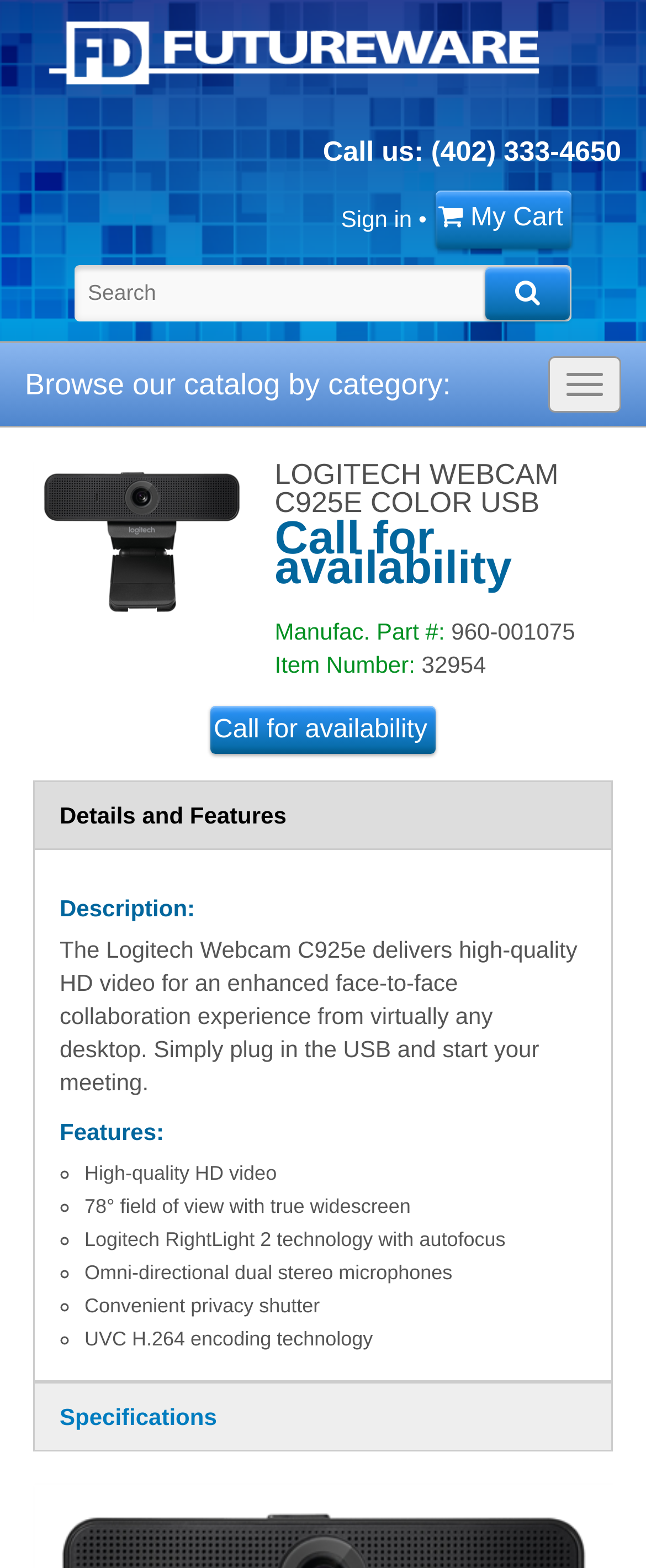Provide the bounding box coordinates of the section that needs to be clicked to accomplish the following instruction: "Search for a product."

[0.115, 0.169, 0.885, 0.205]